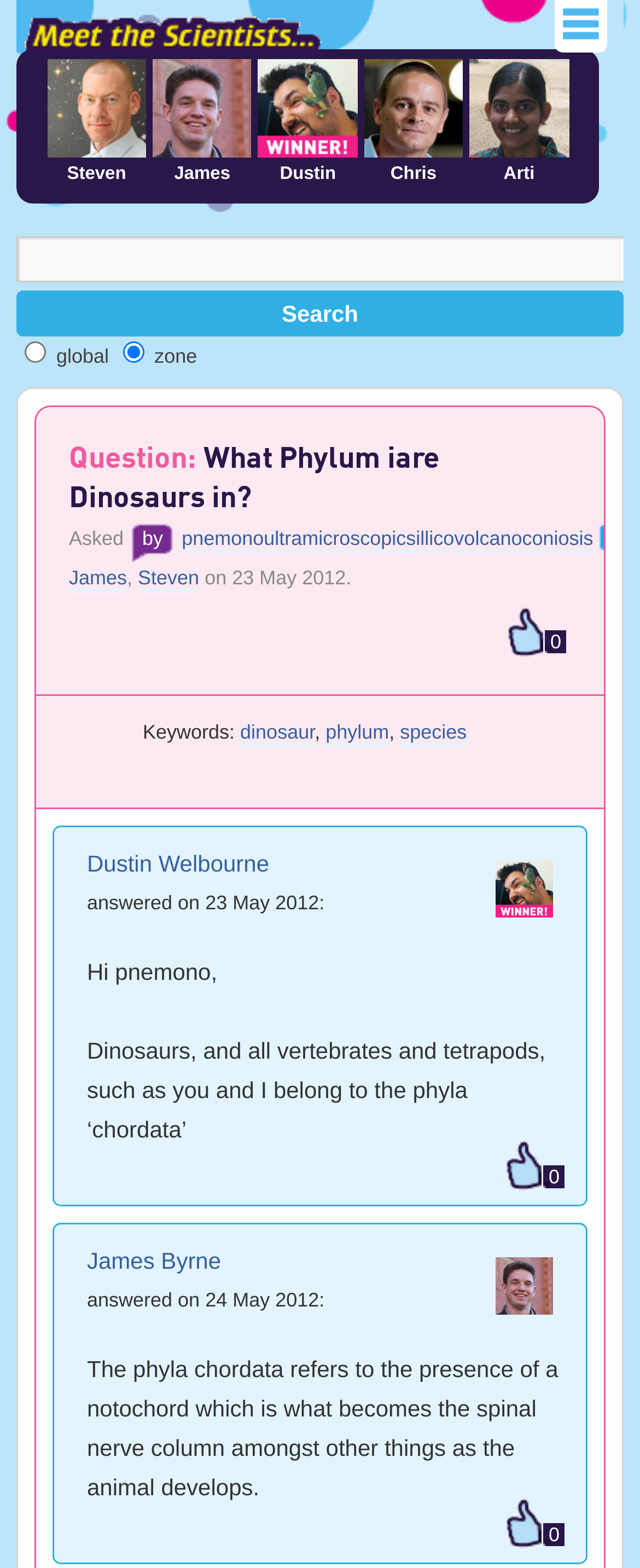Detail the features and information presented on the webpage.

This webpage is about a question and answer forum, specifically discussing the phylum that dinosaurs belong to. At the top right corner, there is a button and an image. Below that, there is a large image with the caption "Meet the scientists!".

On the left side, there are five links with corresponding images, each labeled as "Photo: [Name]", showcasing the scientists who will be answering the question. The names are Steven, James, Dustin, Chris, and Arti.

On the right side, there is a search bar with a button and a group of radio buttons below it, allowing users to filter their search by "global" or "zone".

The main content of the webpage is a question and answer section. The question "What Phylum iare Dinosaurs in?" is displayed prominently, followed by the text "Asked by pnemonoultramicroscopicsillicovolcanoconiosis to James and Steven on 23 May 2012." Below that, there are two answers from different scientists, each with their photo and a link to their profile. The first answer is from Dustin Welbourne, and the second answer is from James Byrne.

Each answer is accompanied by a link to rate the answer, labeled as "0". The answers themselves are detailed and provide information about the phylum that dinosaurs belong to, specifically the phylum Chordata.